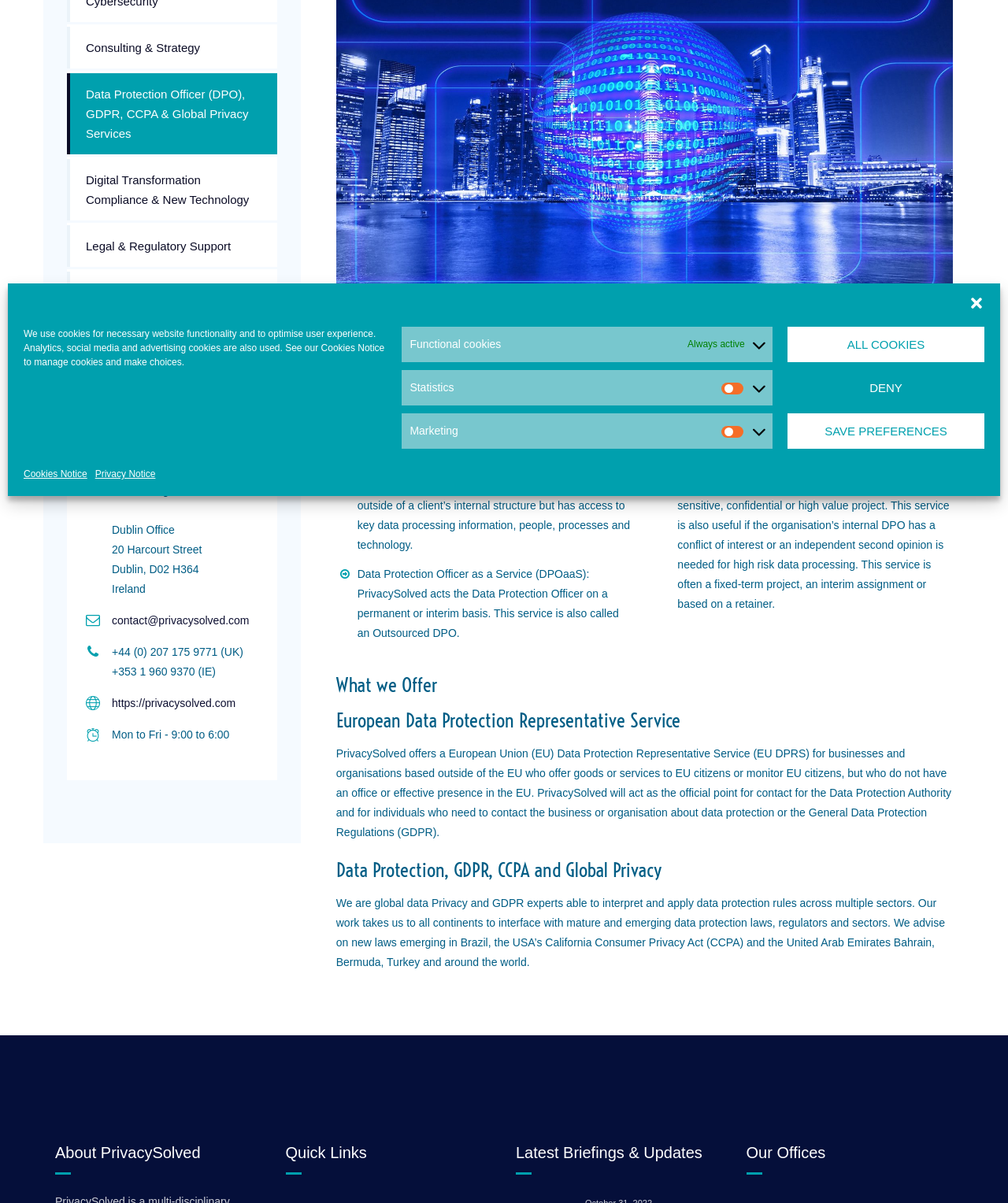Using the description "Legal & Regulatory Support", predict the bounding box of the relevant HTML element.

[0.066, 0.187, 0.275, 0.222]